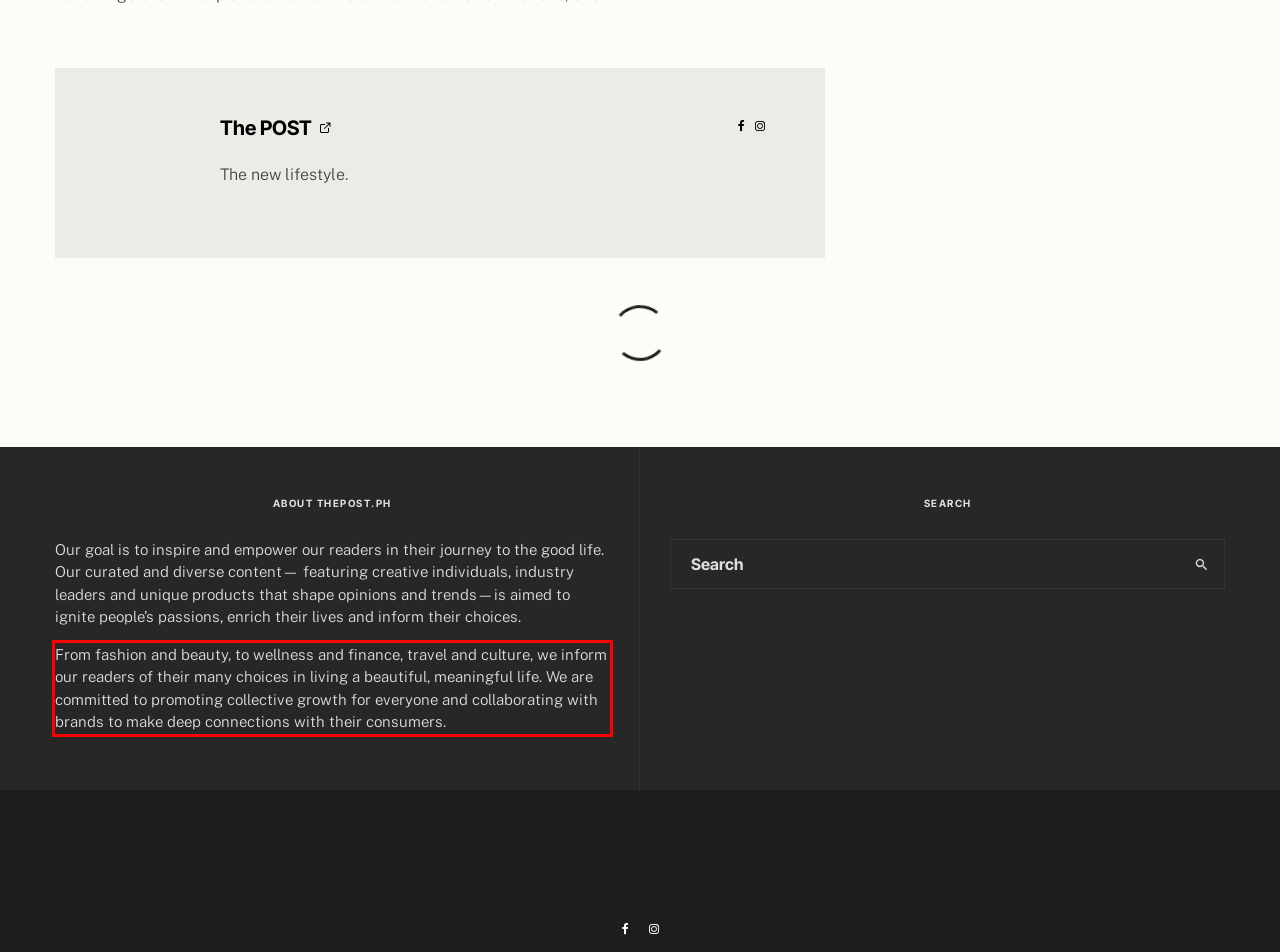Given a screenshot of a webpage, identify the red bounding box and perform OCR to recognize the text within that box.

From fashion and beauty, to wellness and finance, travel and culture, we inform our readers of their many choices in living a beautiful, meaningful life. We are committed to promoting collective growth for everyone and collaborating with brands to make deep connections with their consumers.